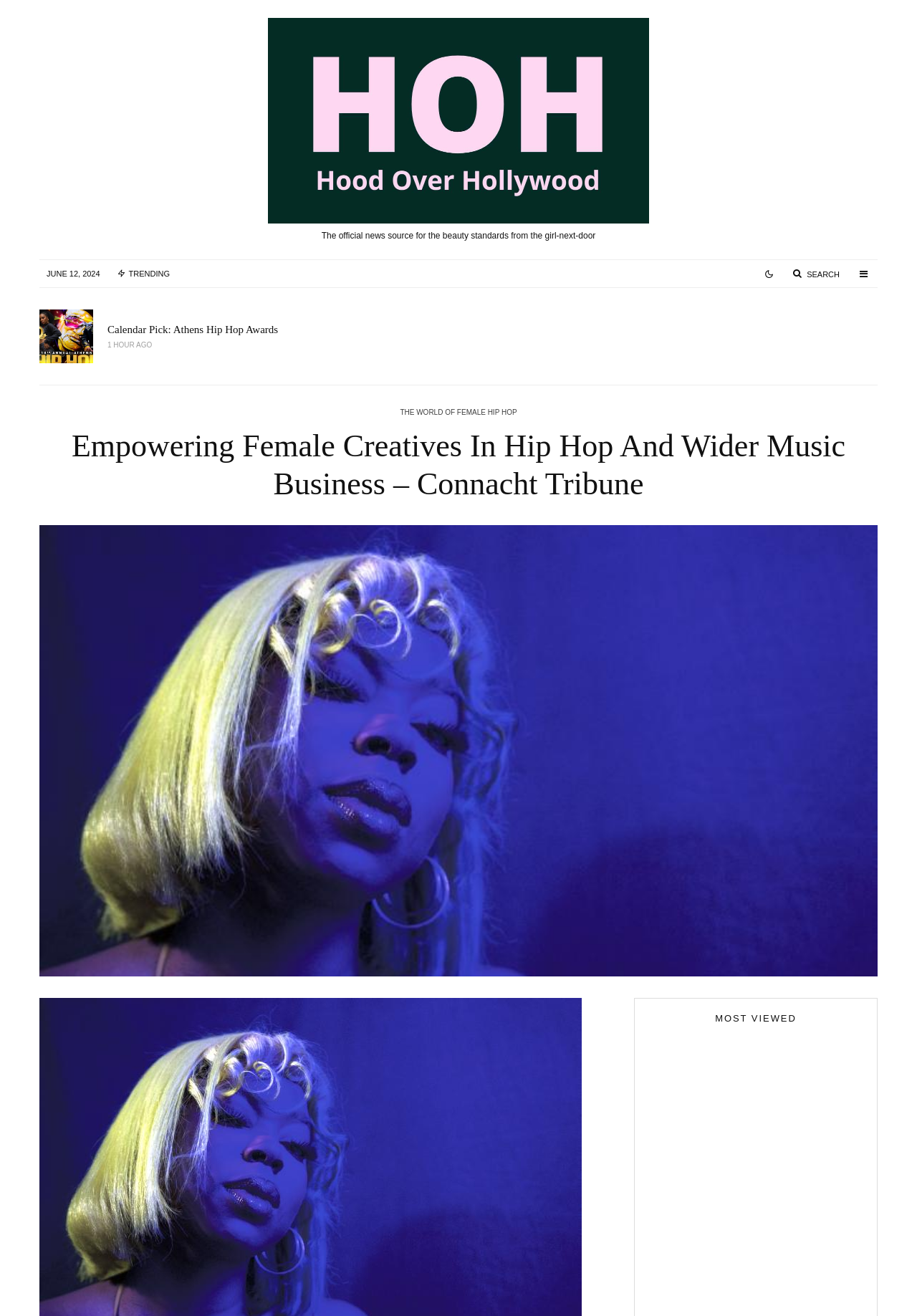What is the purpose of the link 'THE WORLD OF FEMALE HIP HOP'?
Respond to the question with a single word or phrase according to the image.

To navigate to a related topic